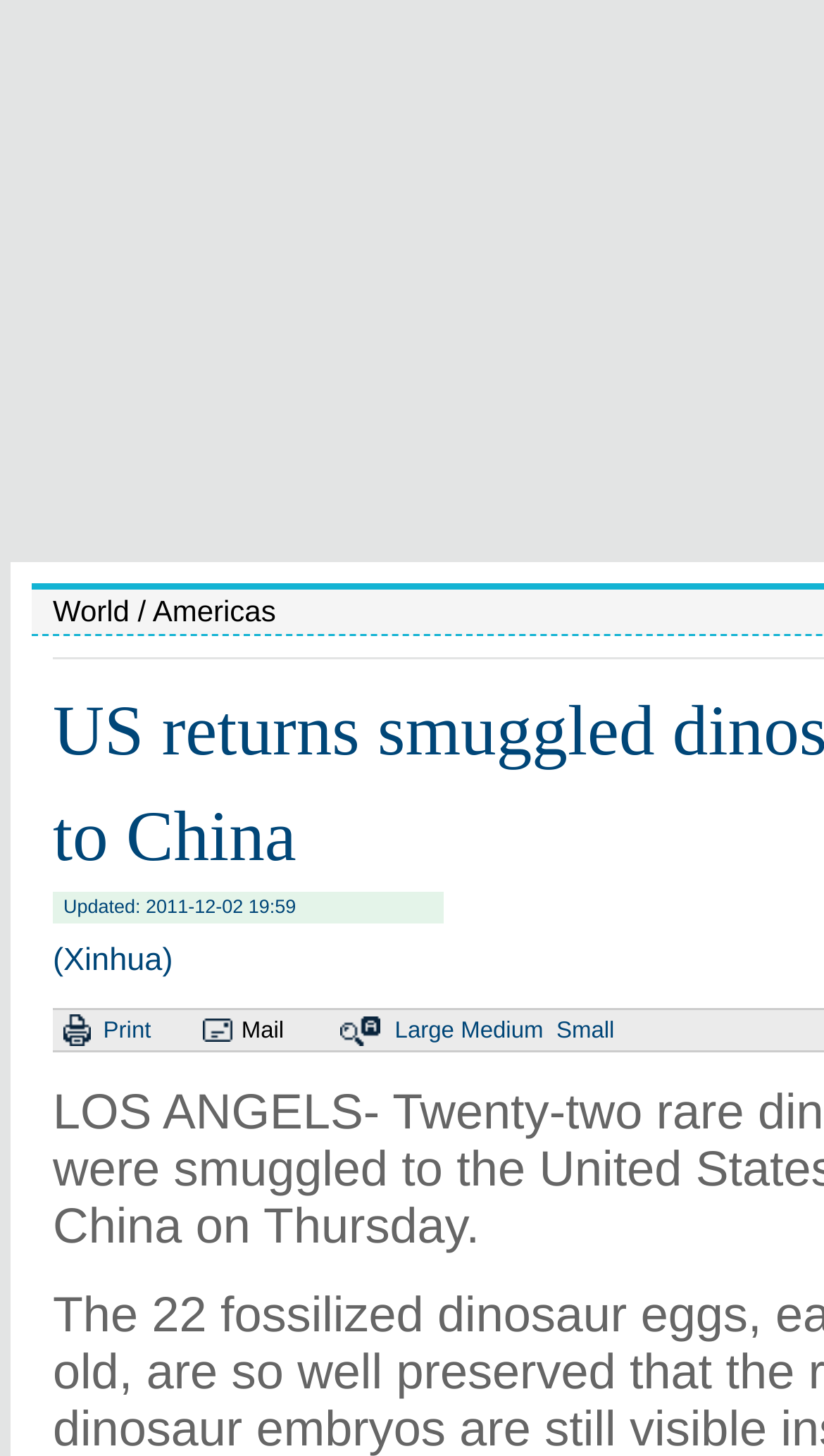How many layout table cells are there?
Answer with a single word or short phrase according to what you see in the image.

5